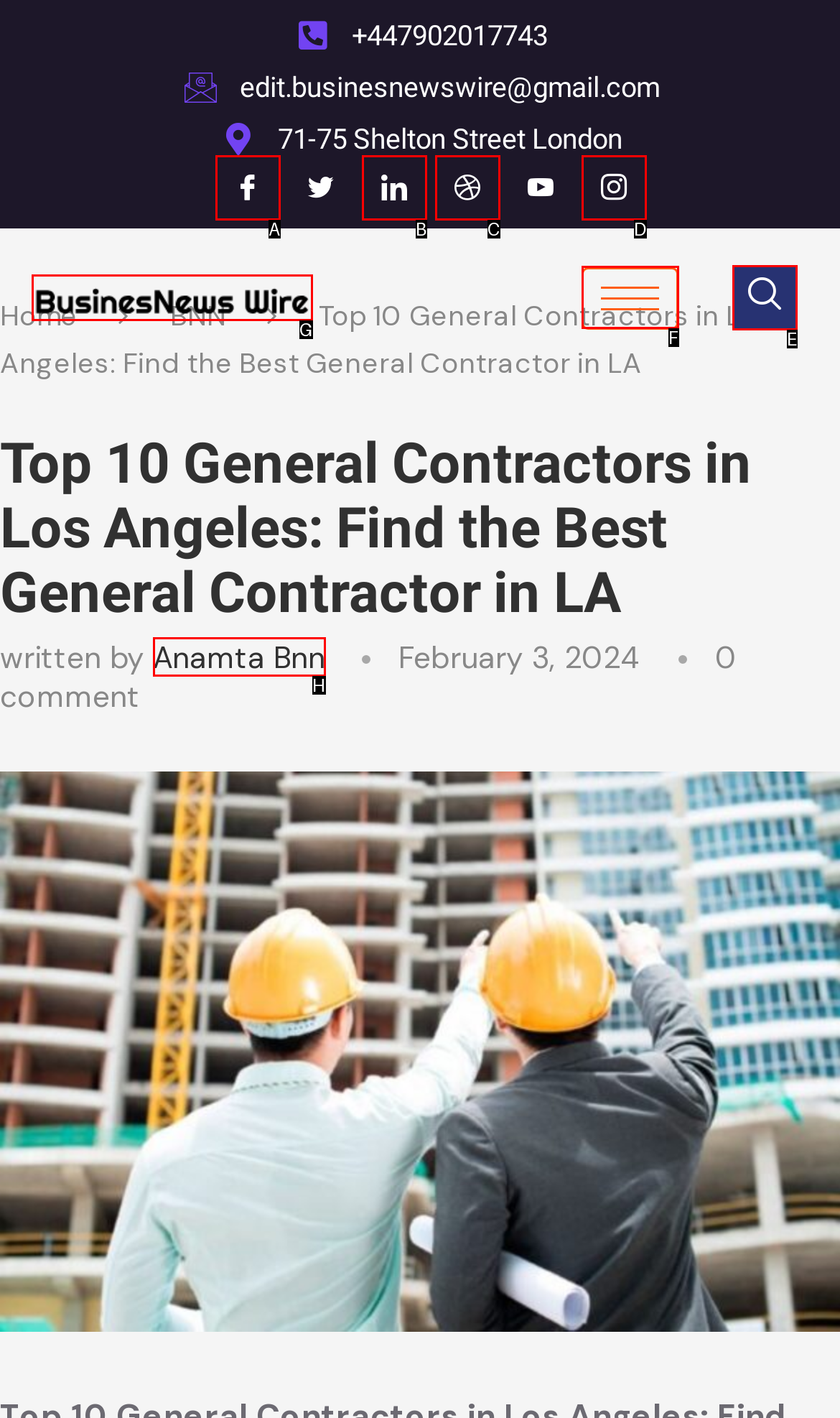Identify the correct option to click in order to accomplish the task: Click the company logo Provide your answer with the letter of the selected choice.

G